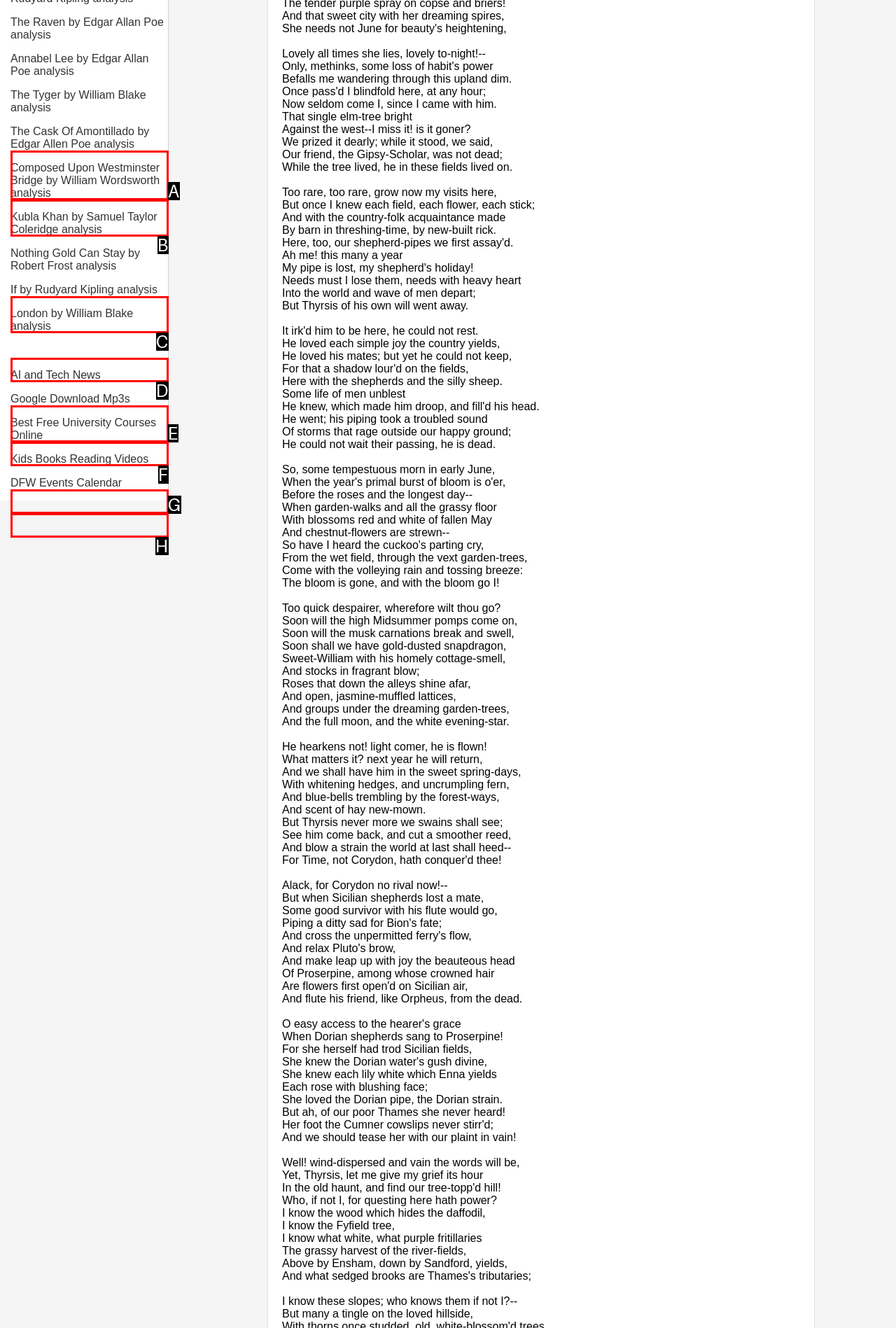Please select the letter of the HTML element that fits the description: Literate Roleplay. Answer with the option's letter directly.

H